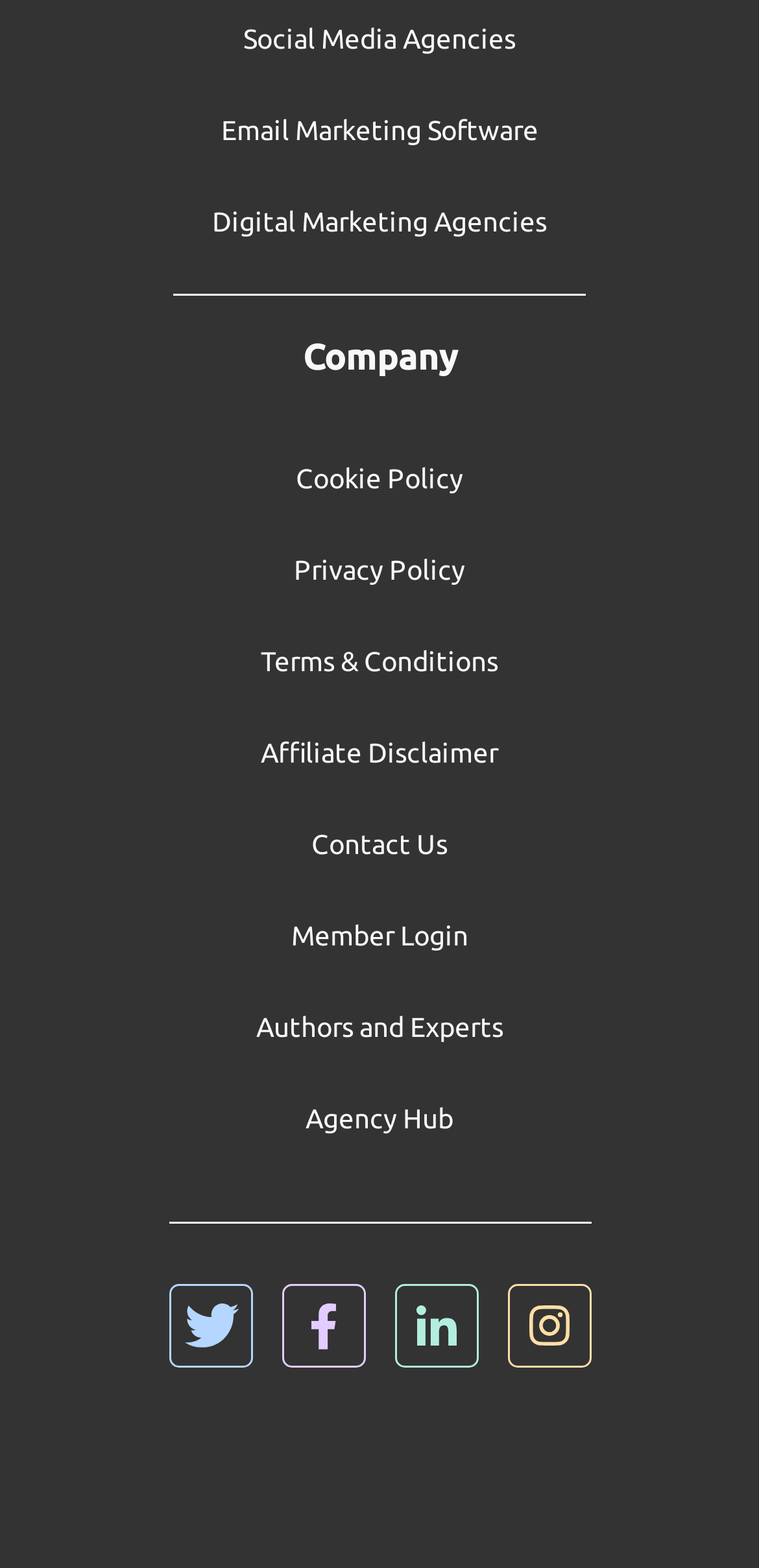Please identify the bounding box coordinates of the element I need to click to follow this instruction: "visit the Cookie Policy page".

[0.39, 0.296, 0.61, 0.313]